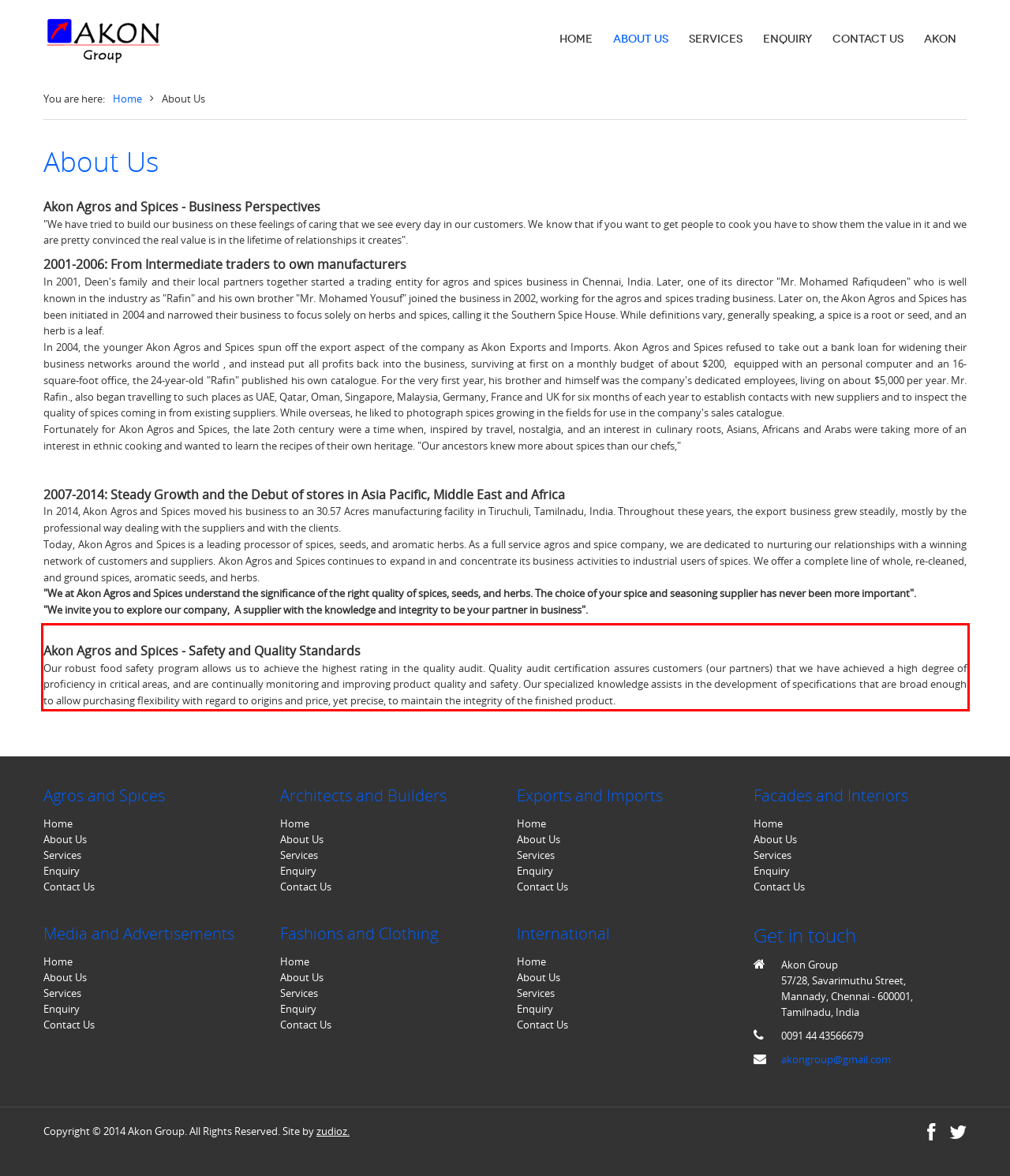Analyze the screenshot of the webpage and extract the text from the UI element that is inside the red bounding box.

Akon Agros and Spices - Safety and Quality Standards Our robust food safety program allows us to achieve the highest rating in the quality audit. Quality audit certification assures customers (our partners) that we have achieved a high degree of proficiency in critical areas, and are continually monitoring and improving product quality and safety. Our specialized knowledge assists in the development of specifications that are broad enough to allow purchasing flexibility with regard to origins and price, yet precise, to maintain the integrity of the finished product.